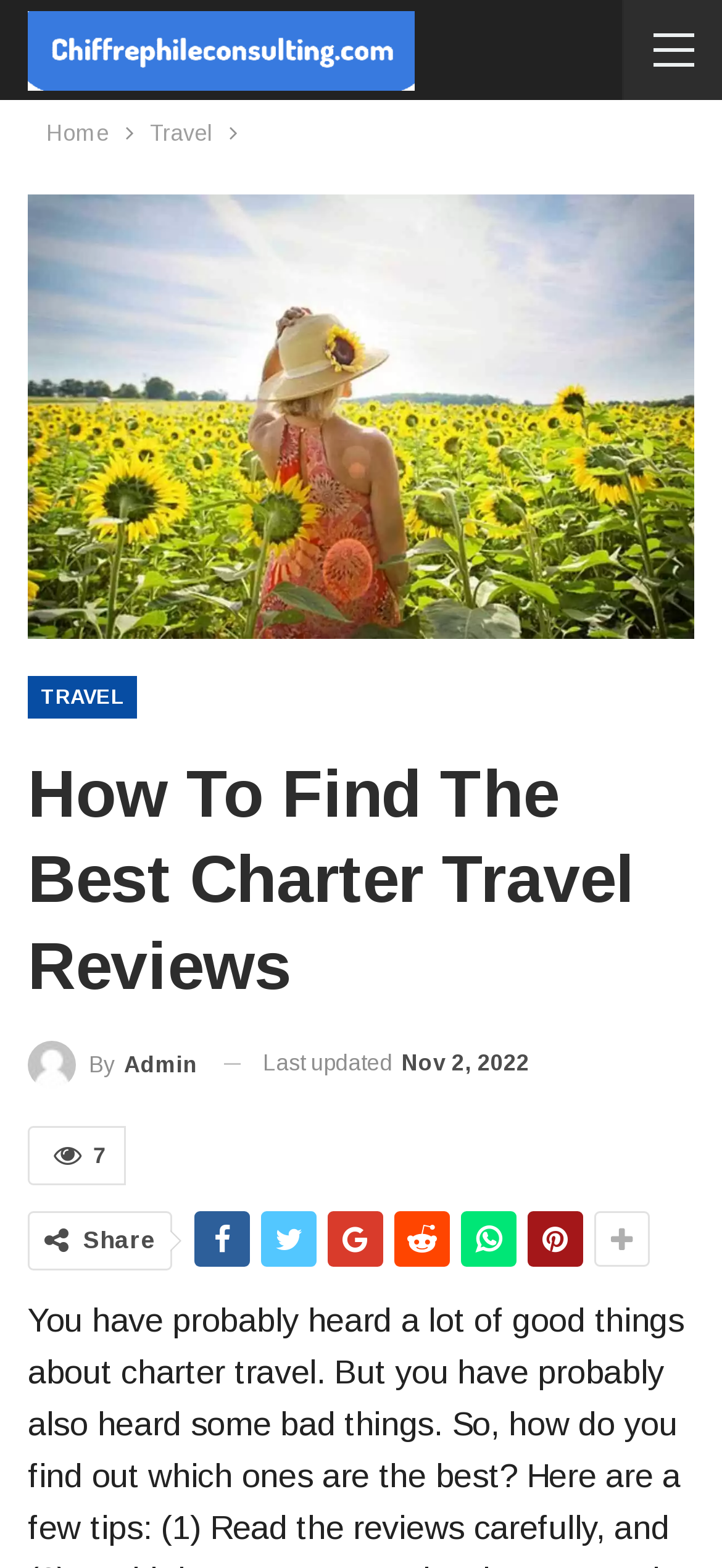Provide an in-depth caption for the contents of the webpage.

The webpage is about finding the best charter travel reviews. At the top-left corner, there is a logo image of "Chiffrephileconsulting.com". Below the logo, there is a navigation bar with breadcrumbs, containing links to "Home" and "Travel". The "Travel" link has a dropdown menu with a link to "Charter Travel Reviews", which is also accompanied by an image.

The main content of the webpage starts with a heading "How To Find The Best Charter Travel Reviews" located at the top-center of the page. Below the heading, there is a link to the author "By Admin" and a timestamp indicating the last update on "Nov 2, 2022". 

On the right side of the timestamp, there is a count of "7" shares. Below the timestamp, there is a "Share" button accompanied by six social media links, represented by icons. These social media links are aligned horizontally and are located at the bottom-center of the page.

Overall, the webpage has a simple layout with a clear hierarchy of elements, making it easy to navigate and find the main content.